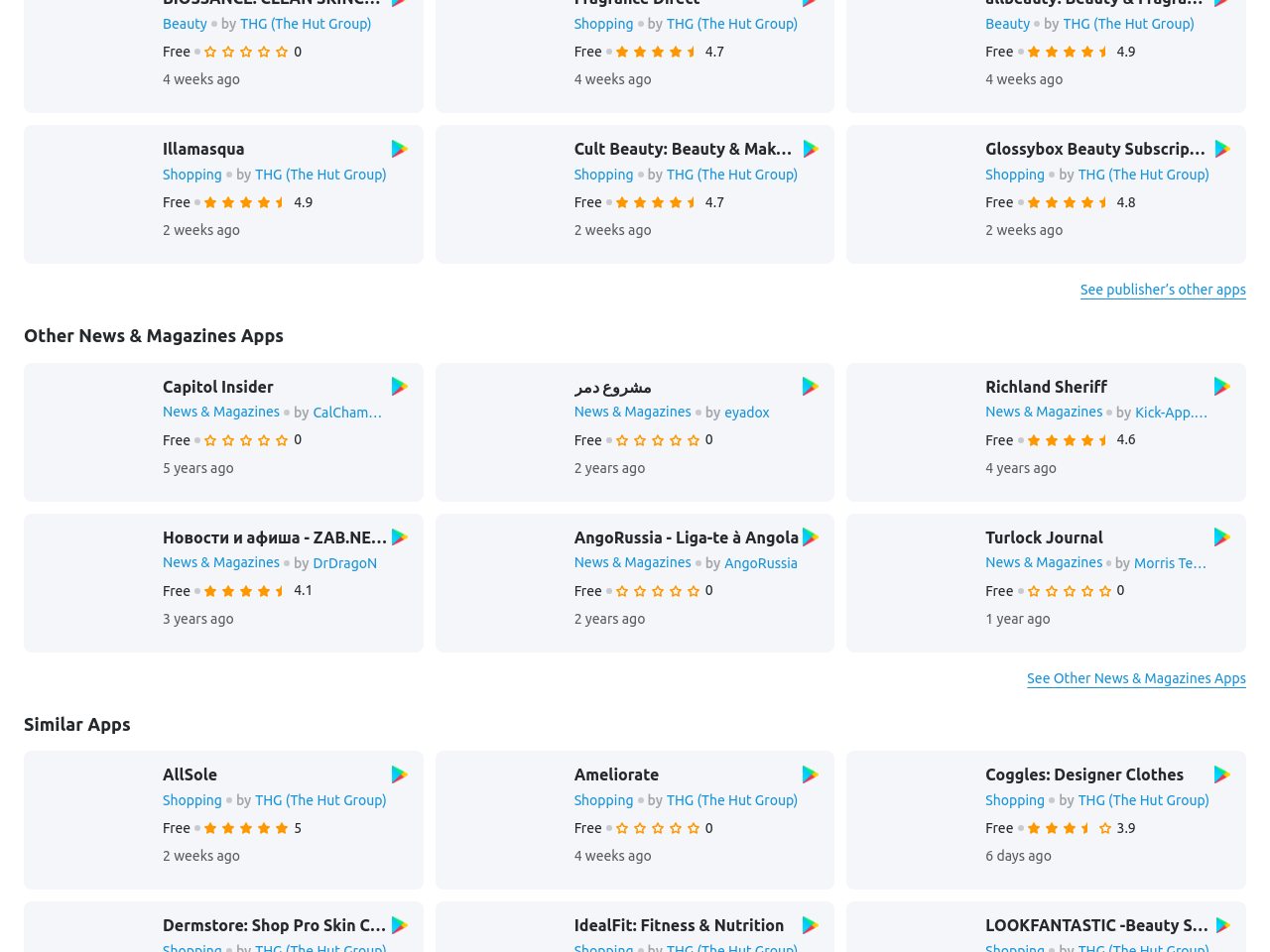What is the price of Glossybox Beauty Subscription?
Please provide a detailed and comprehensive answer to the question.

The price of Glossybox Beauty Subscription can be found by looking at the StaticText element with the text 'Free' which is located near the link 'Glossybox Beauty Subscription'.